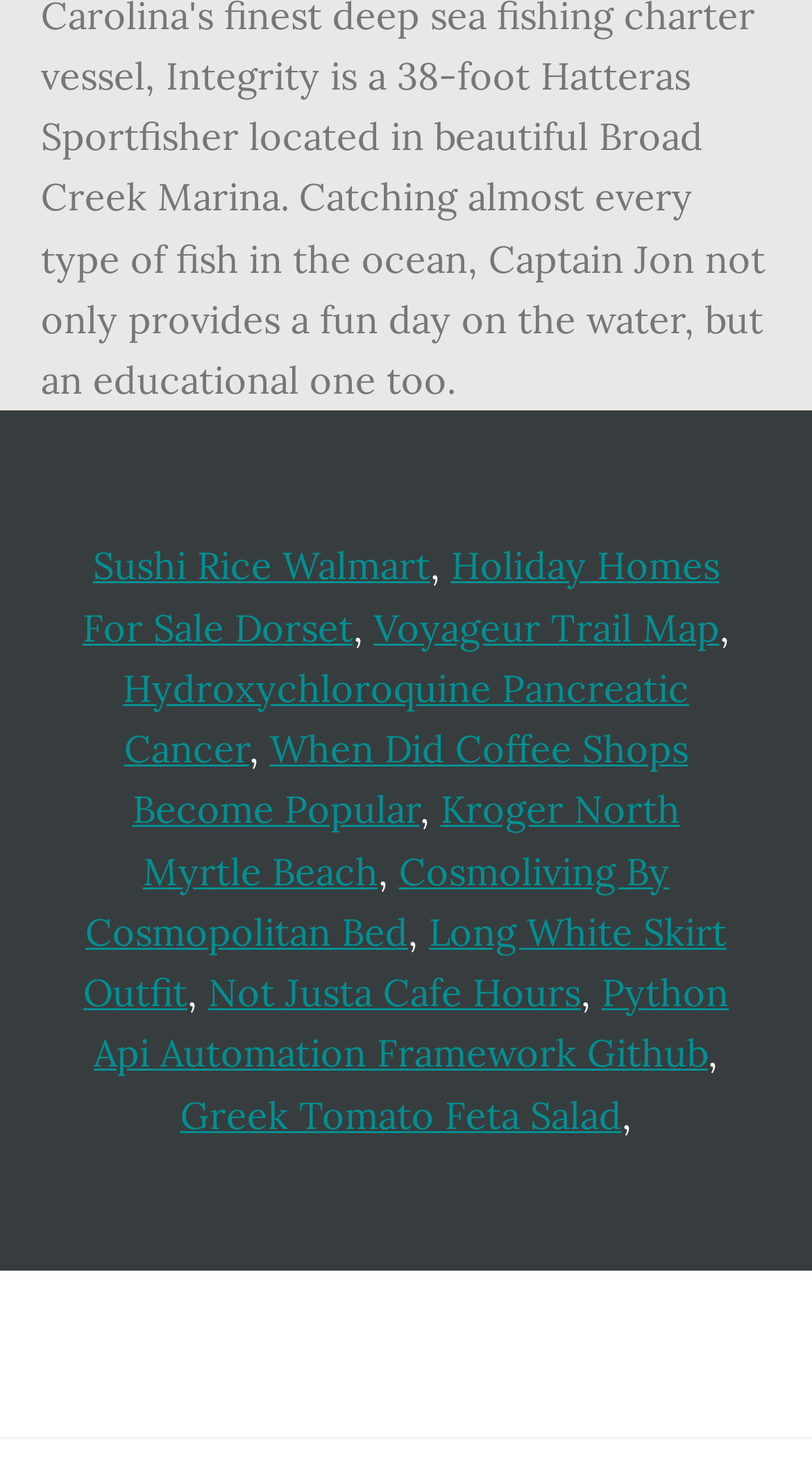Determine the bounding box coordinates for the area you should click to complete the following instruction: "Click on Sushi Rice Walmart link".

[0.114, 0.368, 0.529, 0.401]